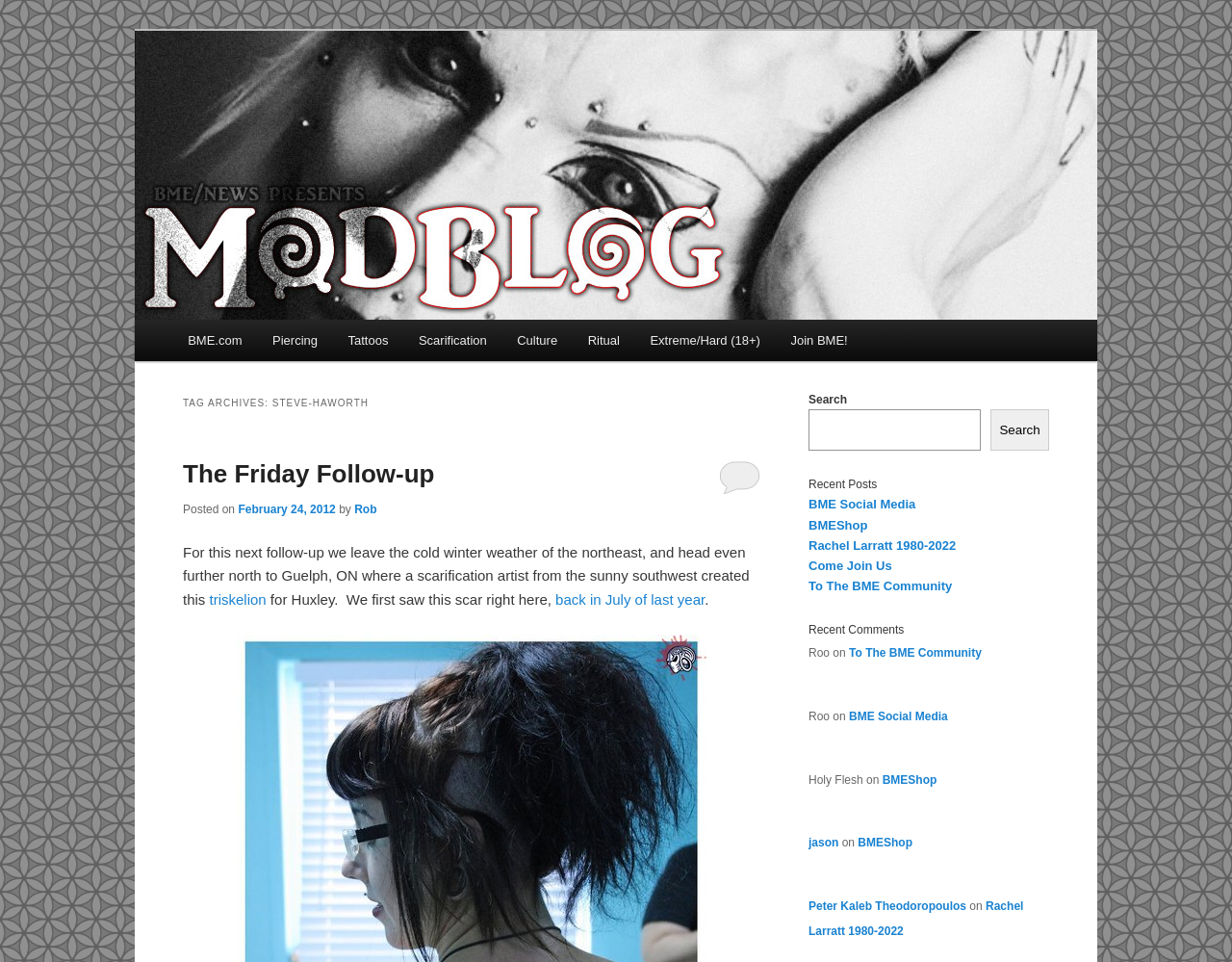Please identify the coordinates of the bounding box for the clickable region that will accomplish this instruction: "View the 'Rachel Larratt 1980-2022' page".

[0.656, 0.559, 0.776, 0.574]